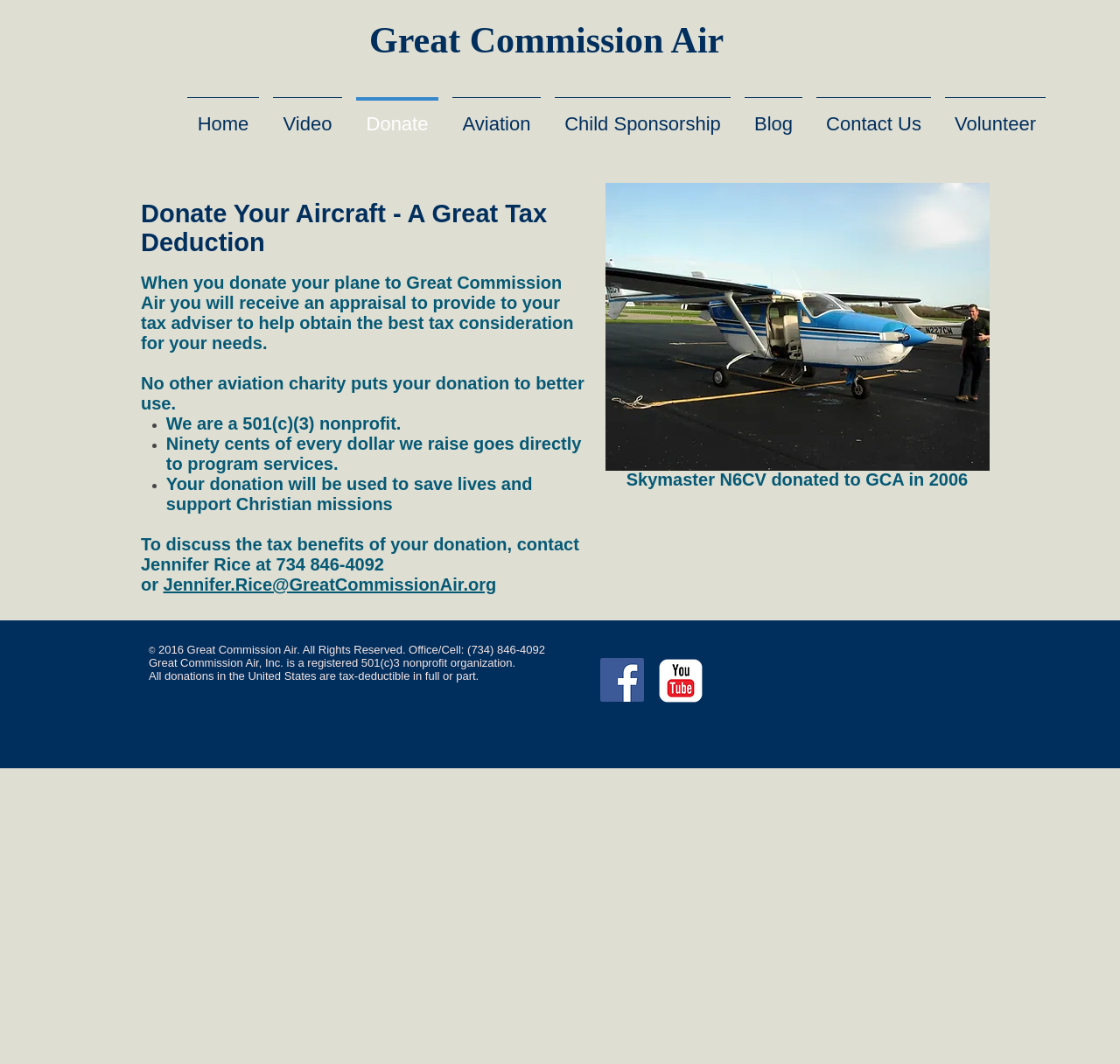Could you provide the bounding box coordinates for the portion of the screen to click to complete this instruction: "Click the 'Donate' link"?

[0.312, 0.091, 0.398, 0.127]